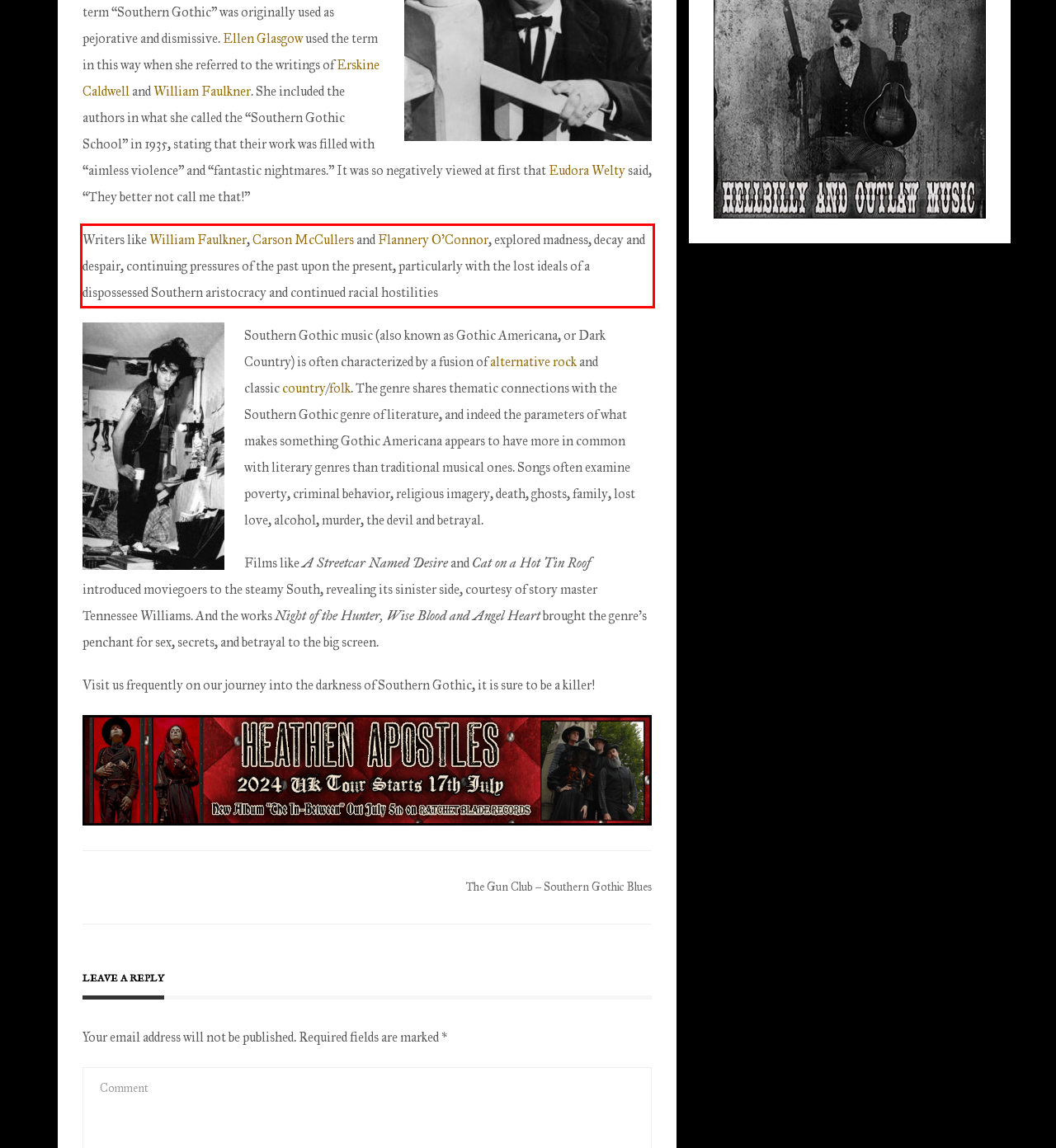Using the provided screenshot of a webpage, recognize and generate the text found within the red rectangle bounding box.

Writers like William Faulkner, Carson McCullers and Flannery O’Connor, explored madness, decay and despair, continuing pressures of the past upon the present, particularly with the lost ideals of a dispossessed Southern aristocracy and continued racial hostilities